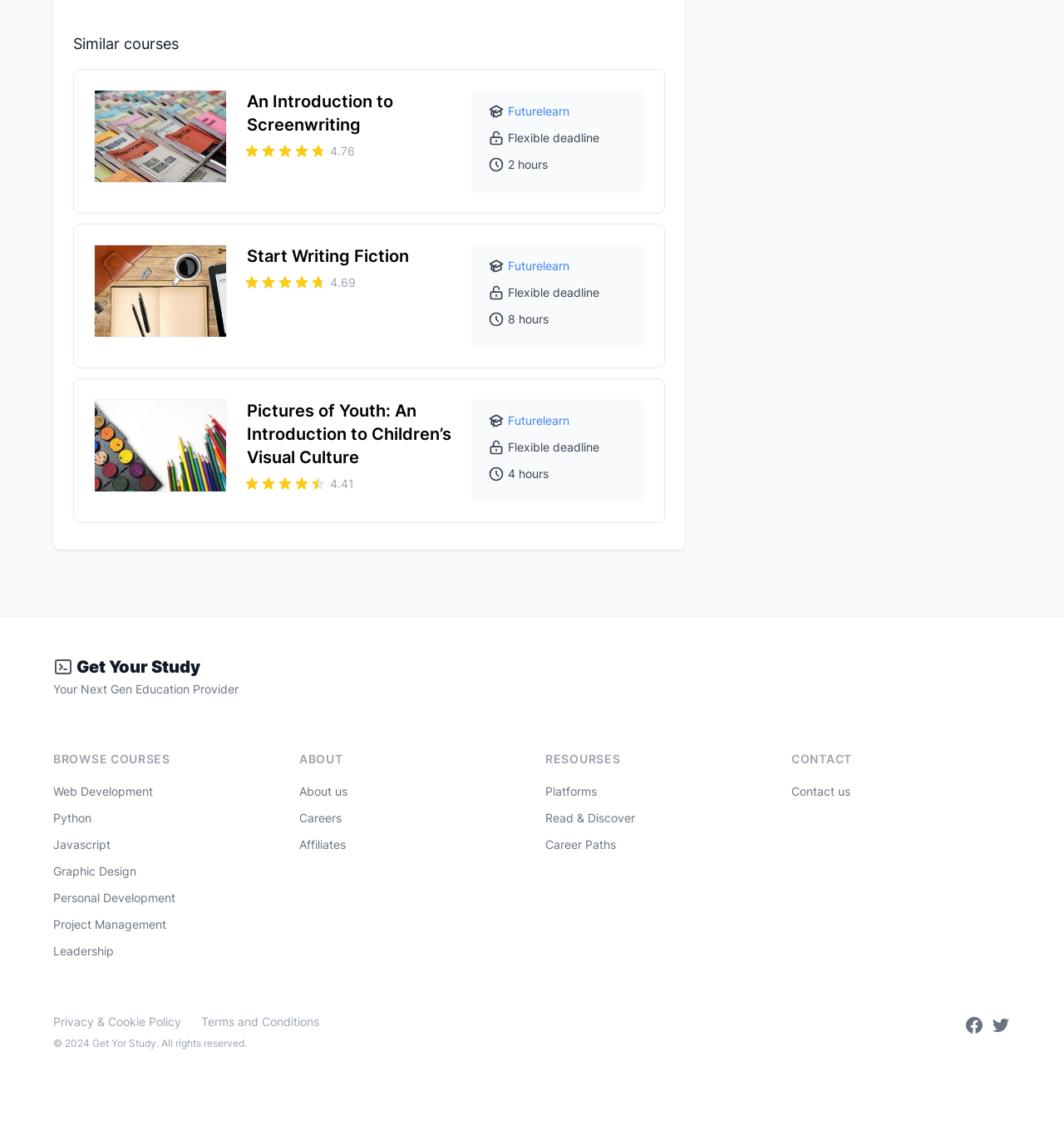Give a one-word or short-phrase answer to the following question: 
What is the rating of the course 'An Introduction to Screenwriting'?

4.76